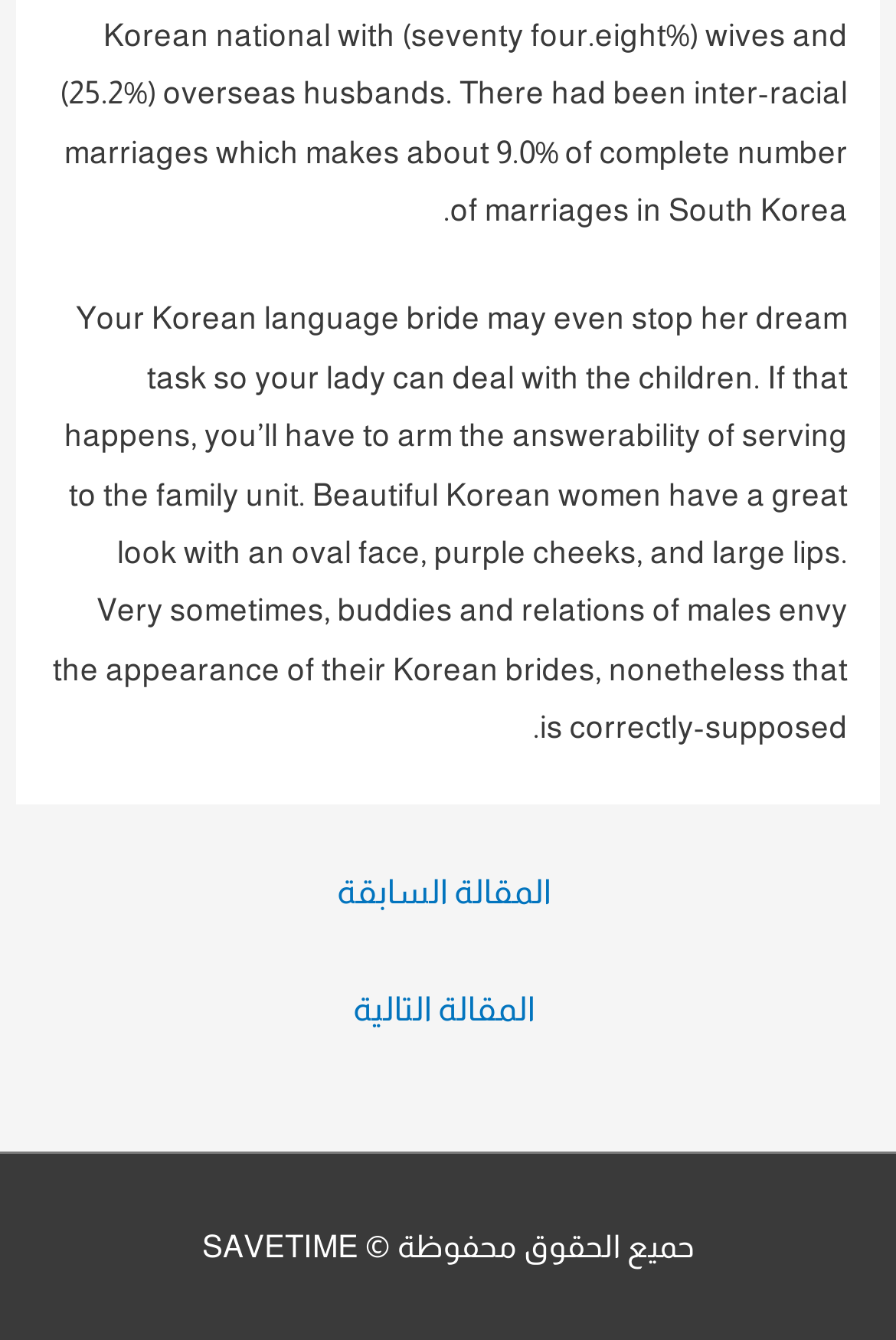Provide a brief response in the form of a single word or phrase:
What is the shape of the face of Korean women?

Oval